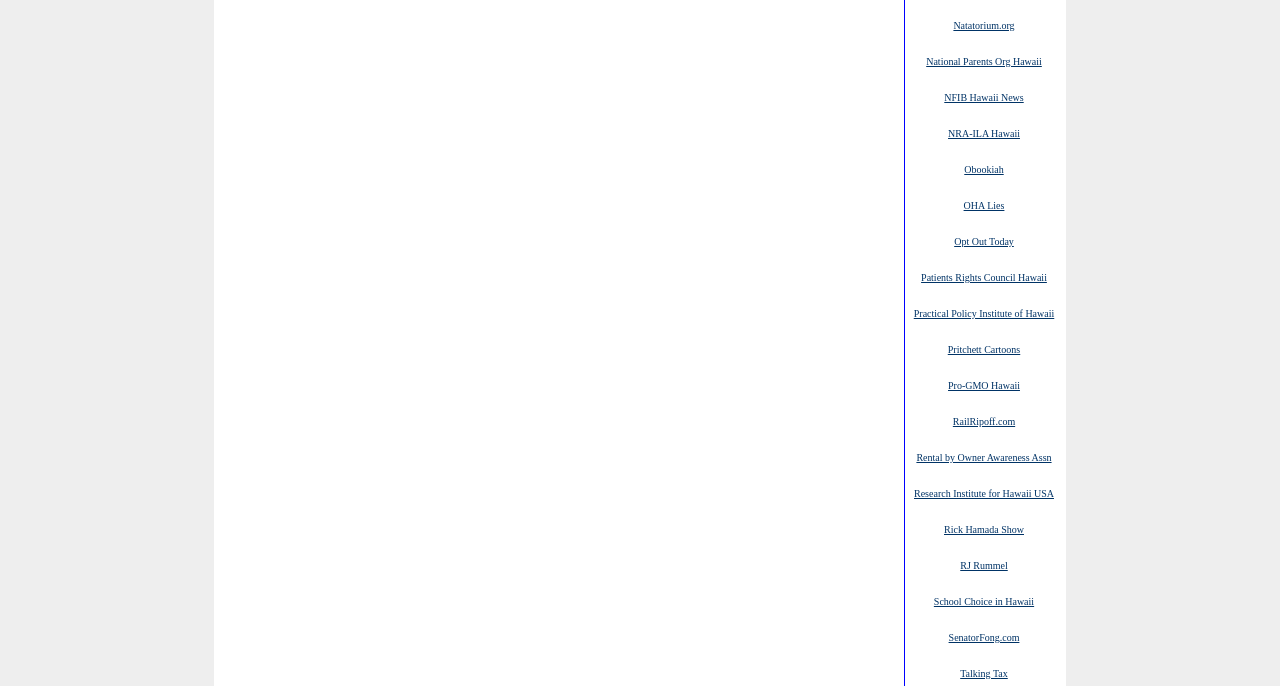What is the general topic of the links on the webpage?
Provide a one-word or short-phrase answer based on the image.

Hawaii-related organizations